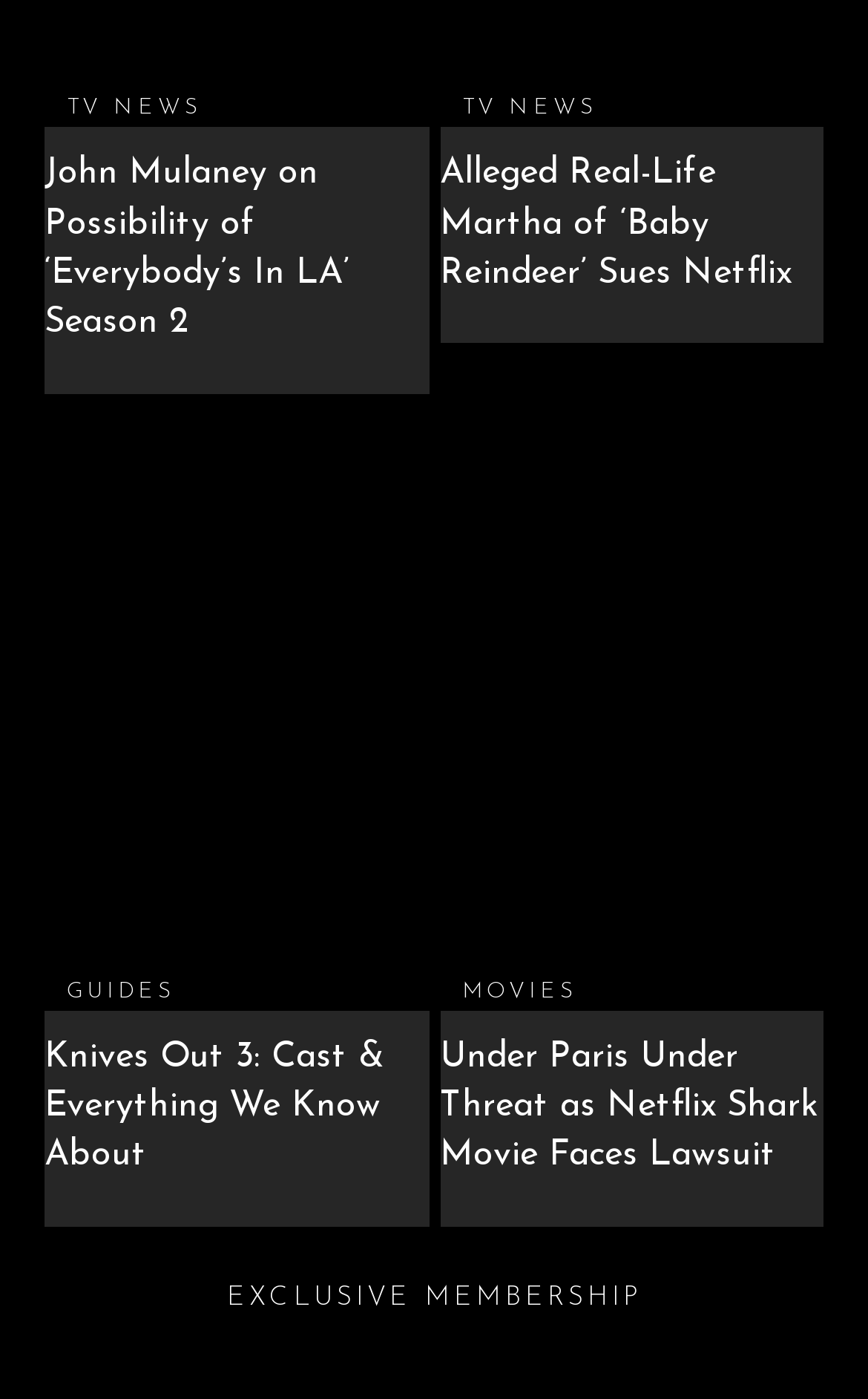Determine the bounding box coordinates of the area to click in order to meet this instruction: "Get information about Under Paris Under Threat as Netflix Shark Movie Faces Lawsuit".

[0.506, 0.742, 0.942, 0.839]